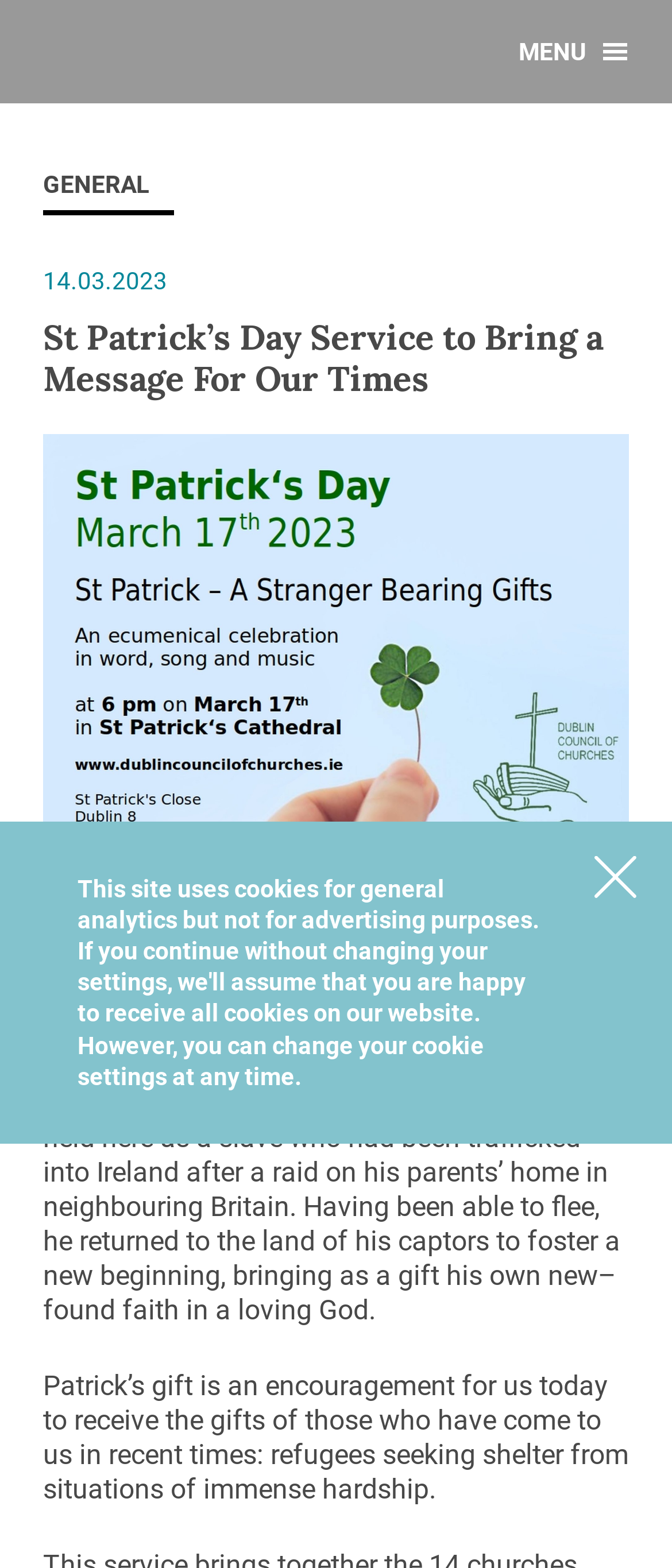Determine the bounding box coordinates (top-left x, top-left y, bottom-right x, bottom-right y) of the UI element described in the following text: MenuClose

[0.772, 0.0, 0.936, 0.042]